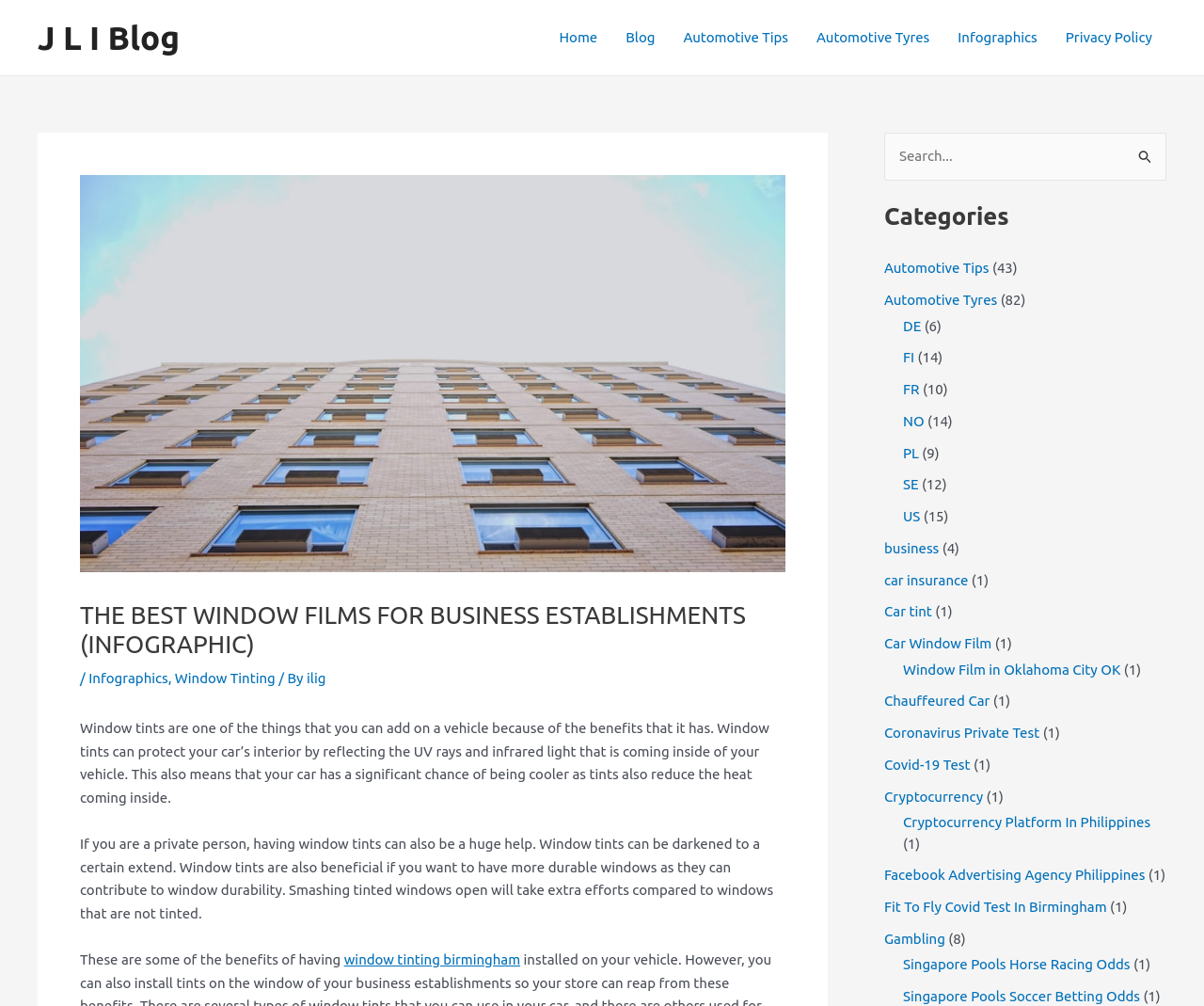Specify the bounding box coordinates of the element's region that should be clicked to achieve the following instruction: "Search for something". The bounding box coordinates consist of four float numbers between 0 and 1, in the format [left, top, right, bottom].

[0.734, 0.132, 0.969, 0.179]